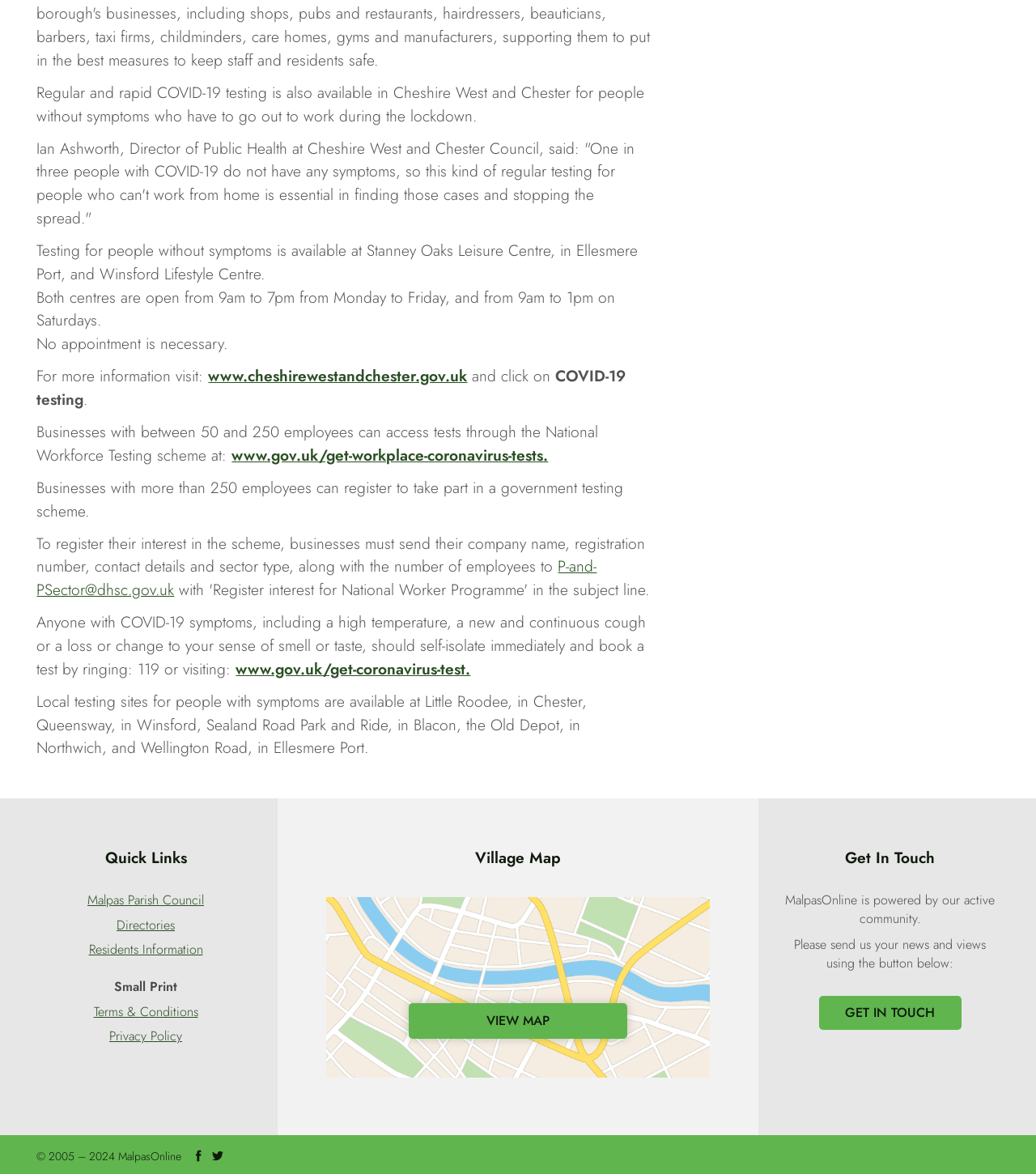Provide the bounding box coordinates of the HTML element this sentence describes: "Malpas Parish Council".

[0.035, 0.76, 0.246, 0.78]